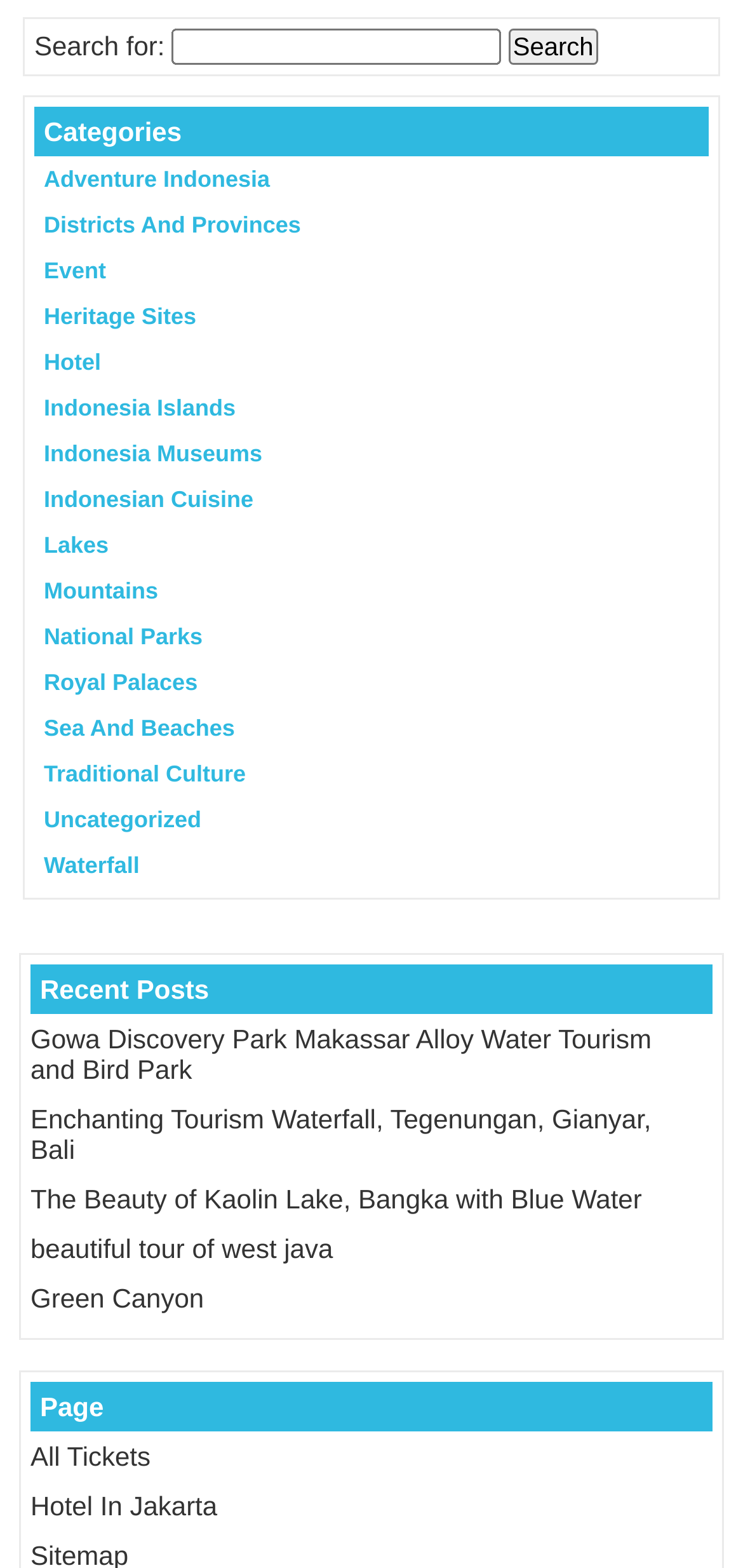How many recent posts are listed?
Analyze the image and deliver a detailed answer to the question.

I counted the number of links under the 'Recent Posts' heading, and there are 5 links, each representing a recent post.